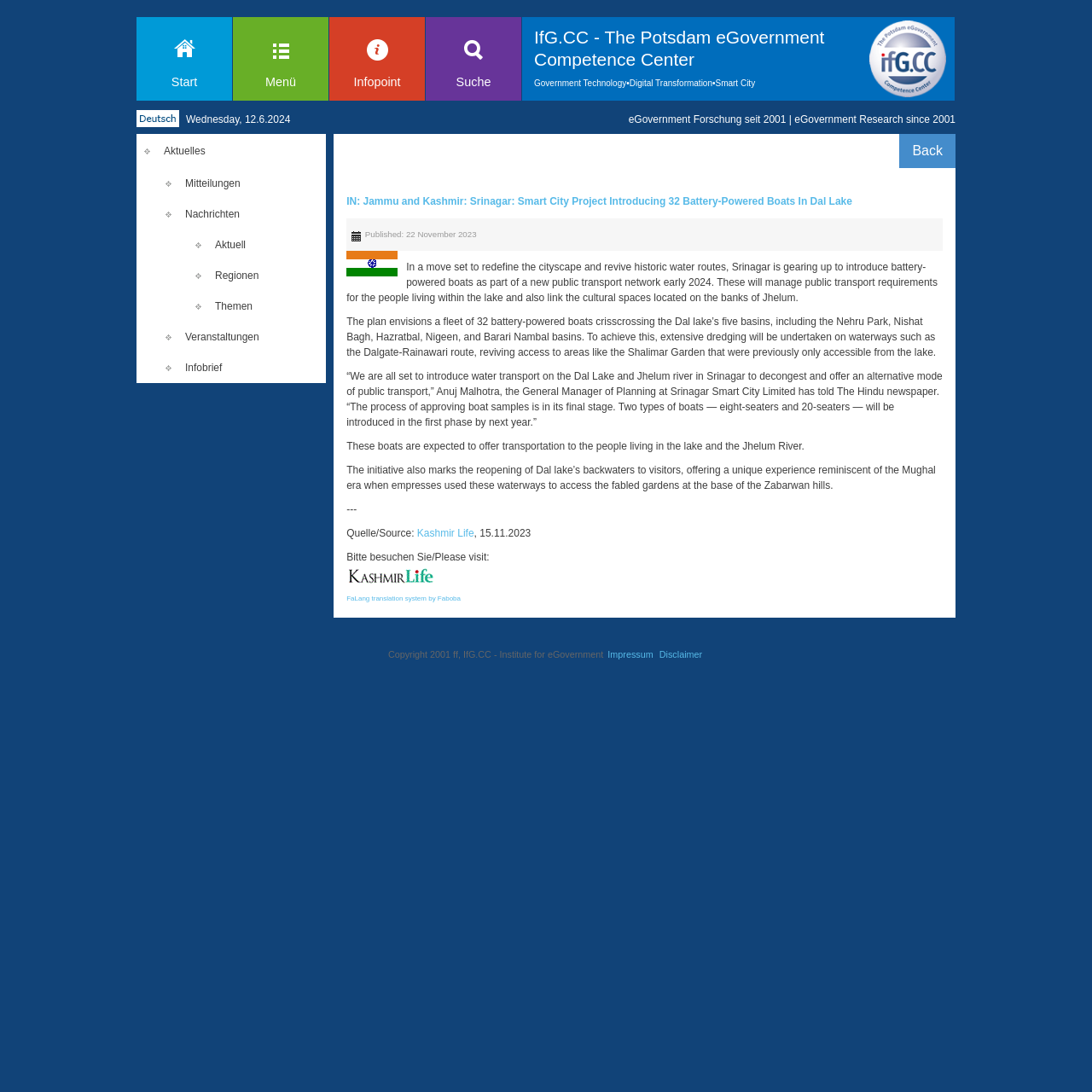Provide a brief response using a word or short phrase to this question:
What is the name of the project introducing battery-powered boats?

Smart City Project